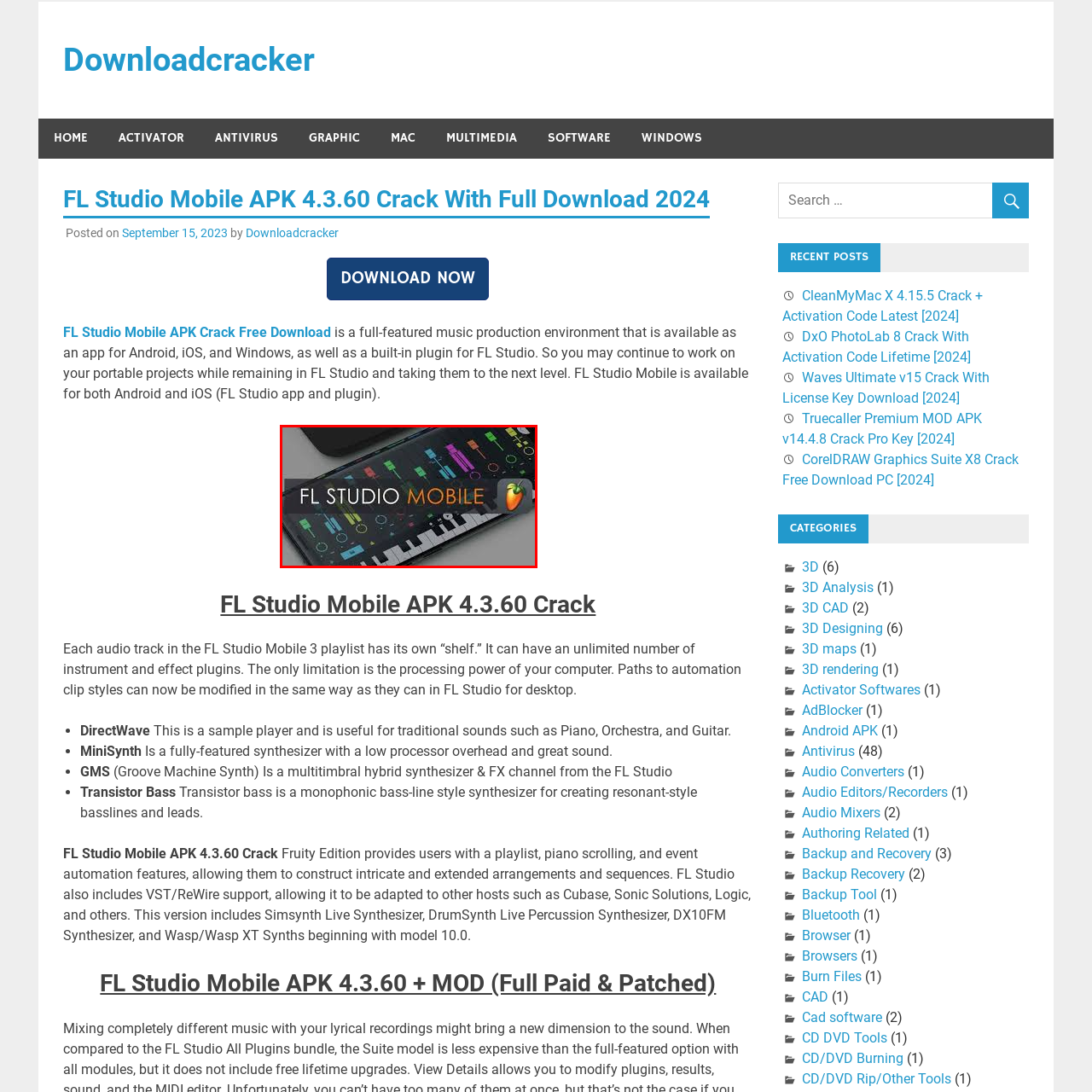Offer a detailed caption for the picture inside the red-bordered area.

The image showcases the interface of FL Studio Mobile, a powerful music production application designed for mobile devices. Featuring a vibrant array of colorful mixer faders and controls, the layout emphasizes user-friendly navigation and creative possibilities. The bottom portion of the screen displays a sleek virtual keyboard, enhancing the app's functionality for music creation. This visual representation highlights FL Studio Mobile's capability to serve as a full-featured environment for music production, allowing users to compose, edit, and mix music on the go, much like its desktop counterpart. The logo of the application is prominently displayed, reinforcing its brand identity as an essential tool for musicians and producers.